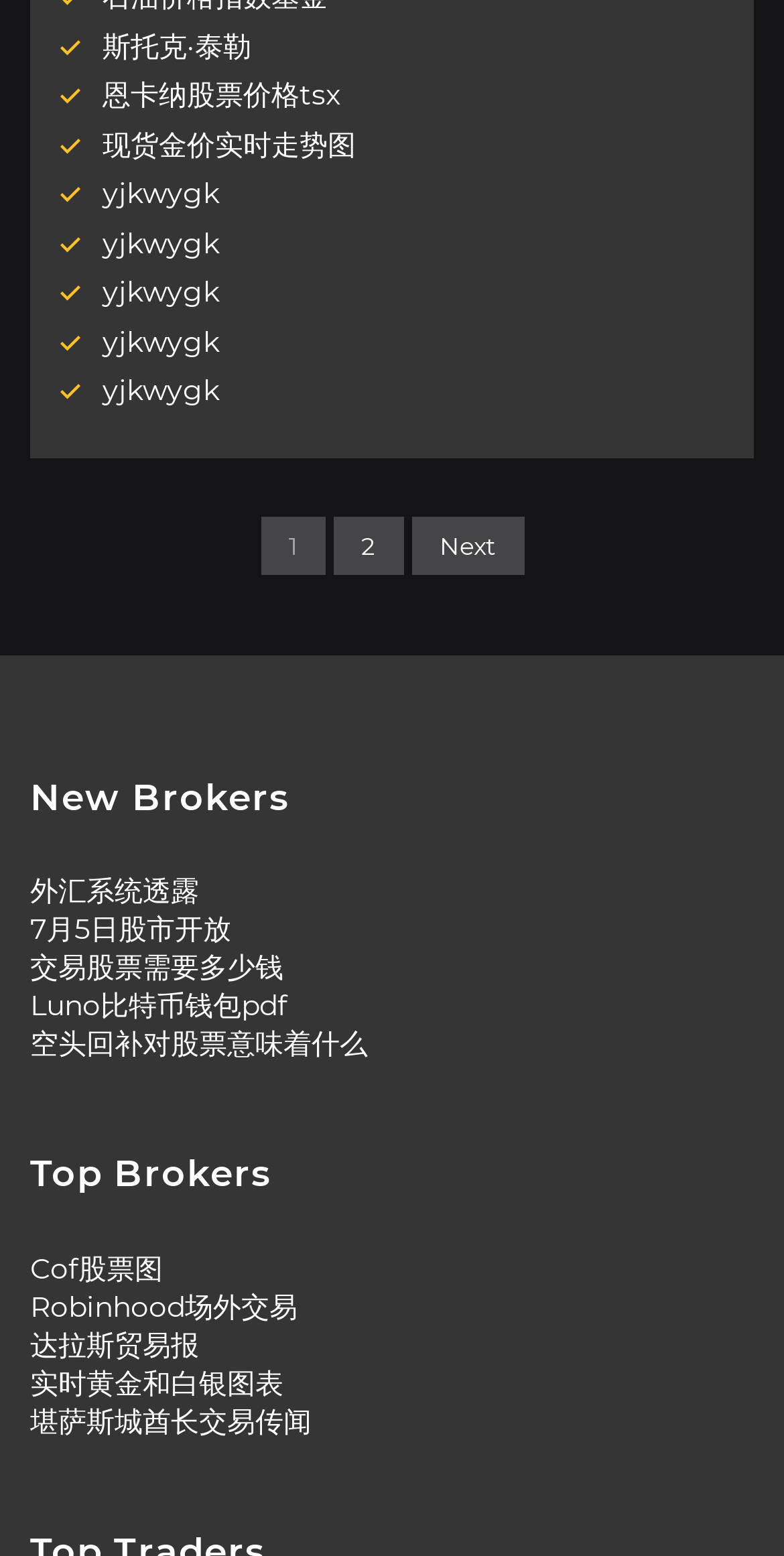Determine the bounding box coordinates of the area to click in order to meet this instruction: "Go to the next page".

[0.524, 0.331, 0.668, 0.369]